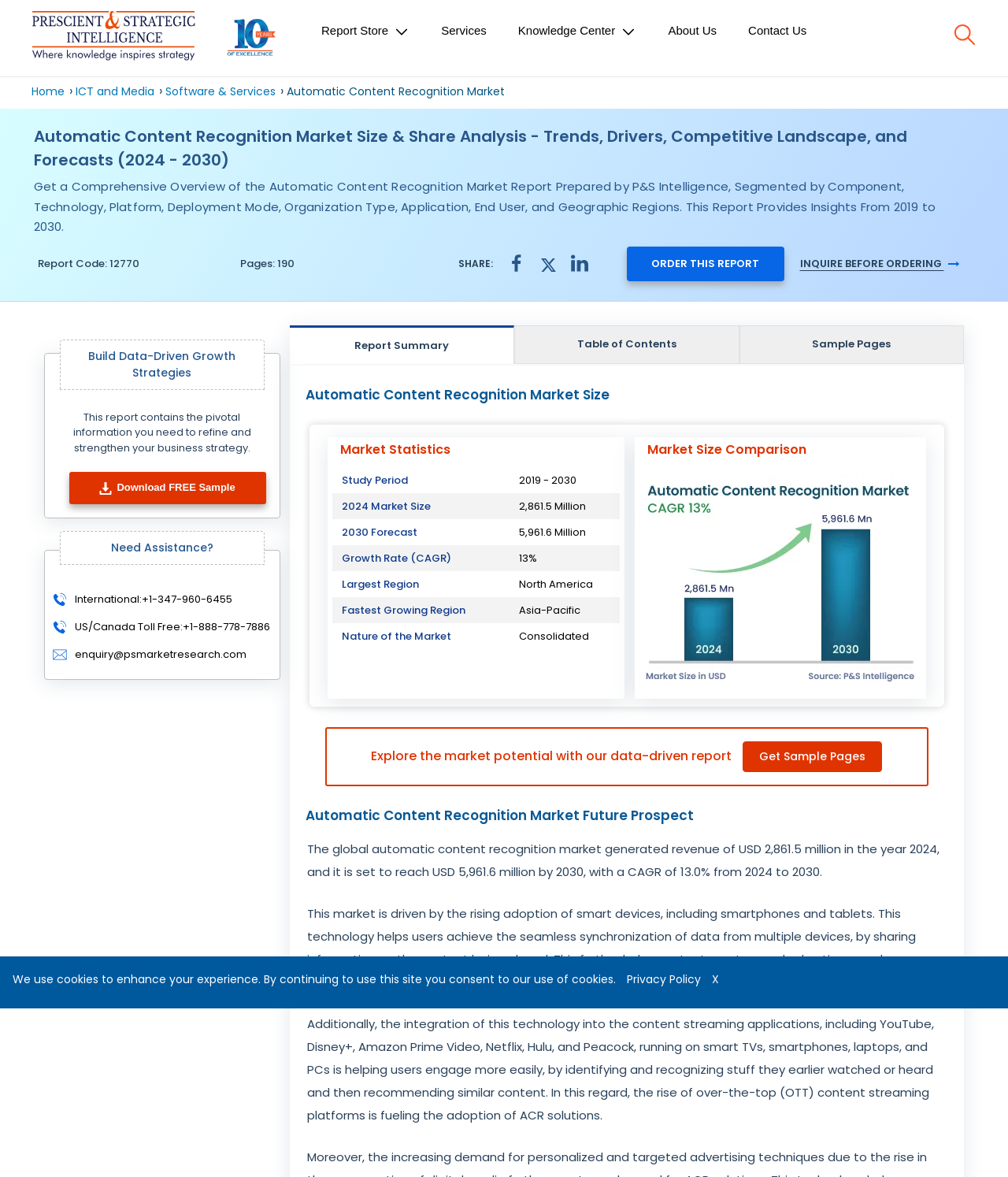Determine the title of the webpage and give its text content.

Automatic Content Recognition Market Size & Share Analysis - Trends, Drivers, Competitive Landscape, and Forecasts (2024 - 2030)